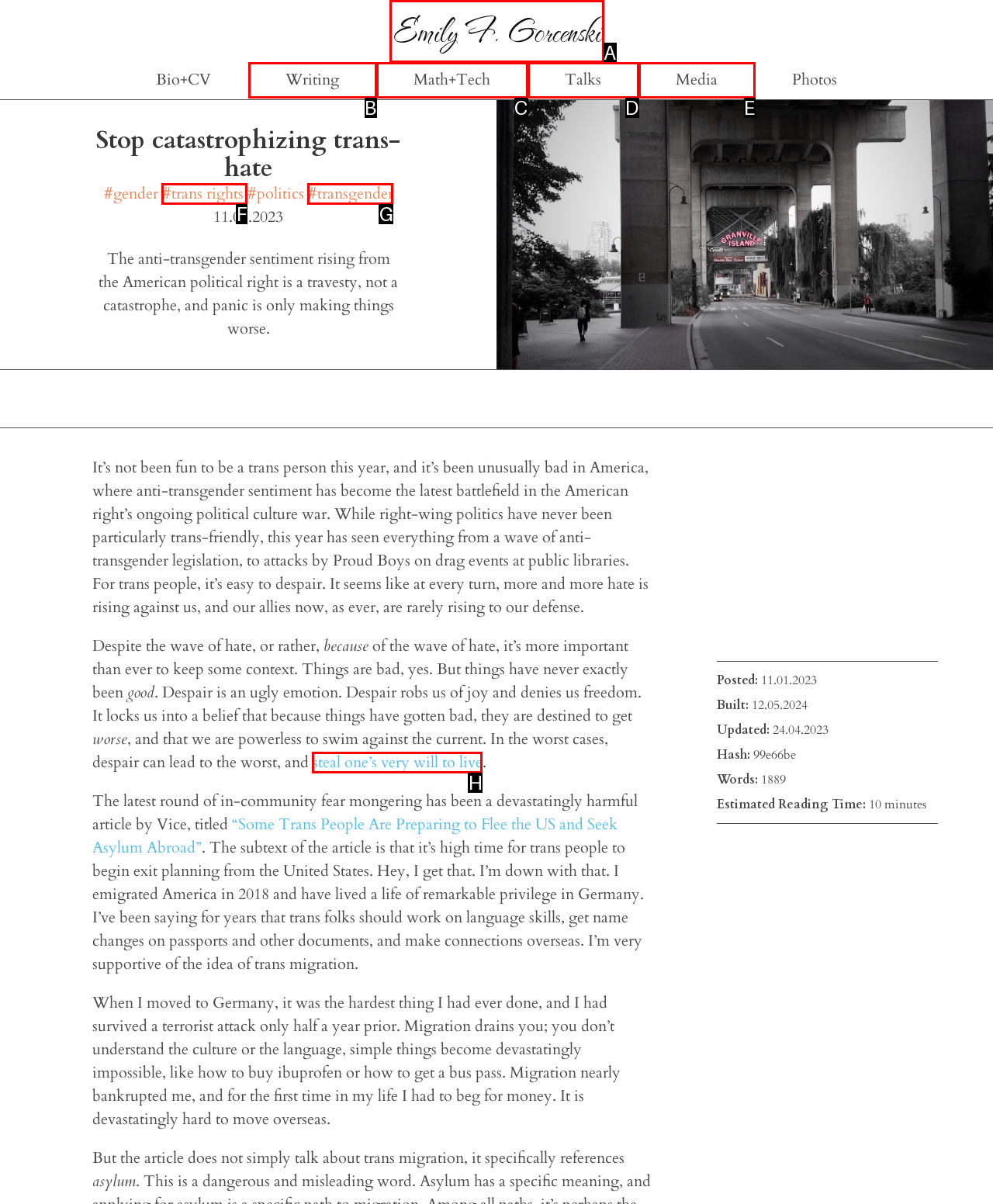Choose the HTML element that best fits the given description: #trans rights. Answer by stating the letter of the option.

F